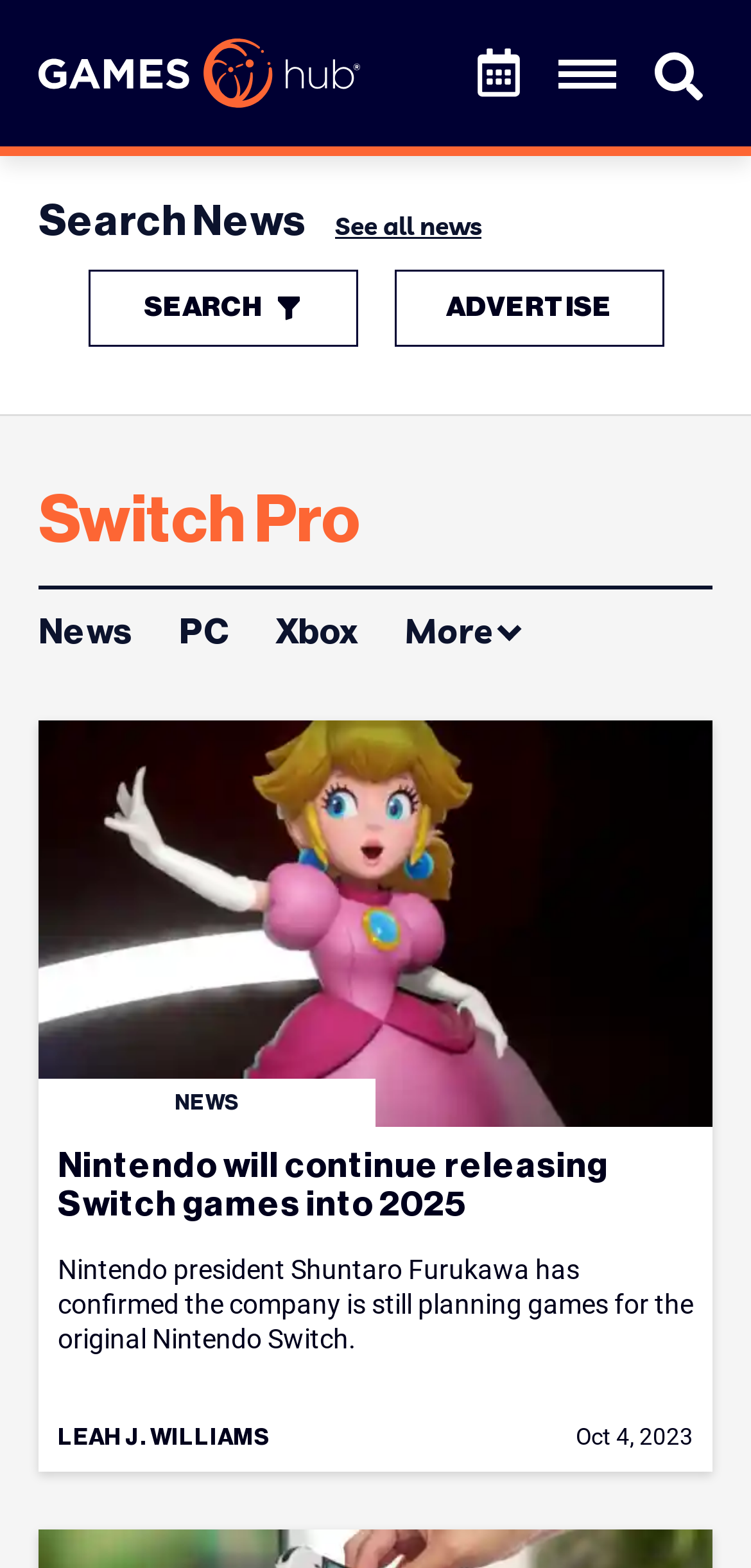Identify the coordinates of the bounding box for the element described below: "News". Return the coordinates as four float numbers between 0 and 1: [left, top, right, bottom].

[0.051, 0.389, 0.177, 0.416]